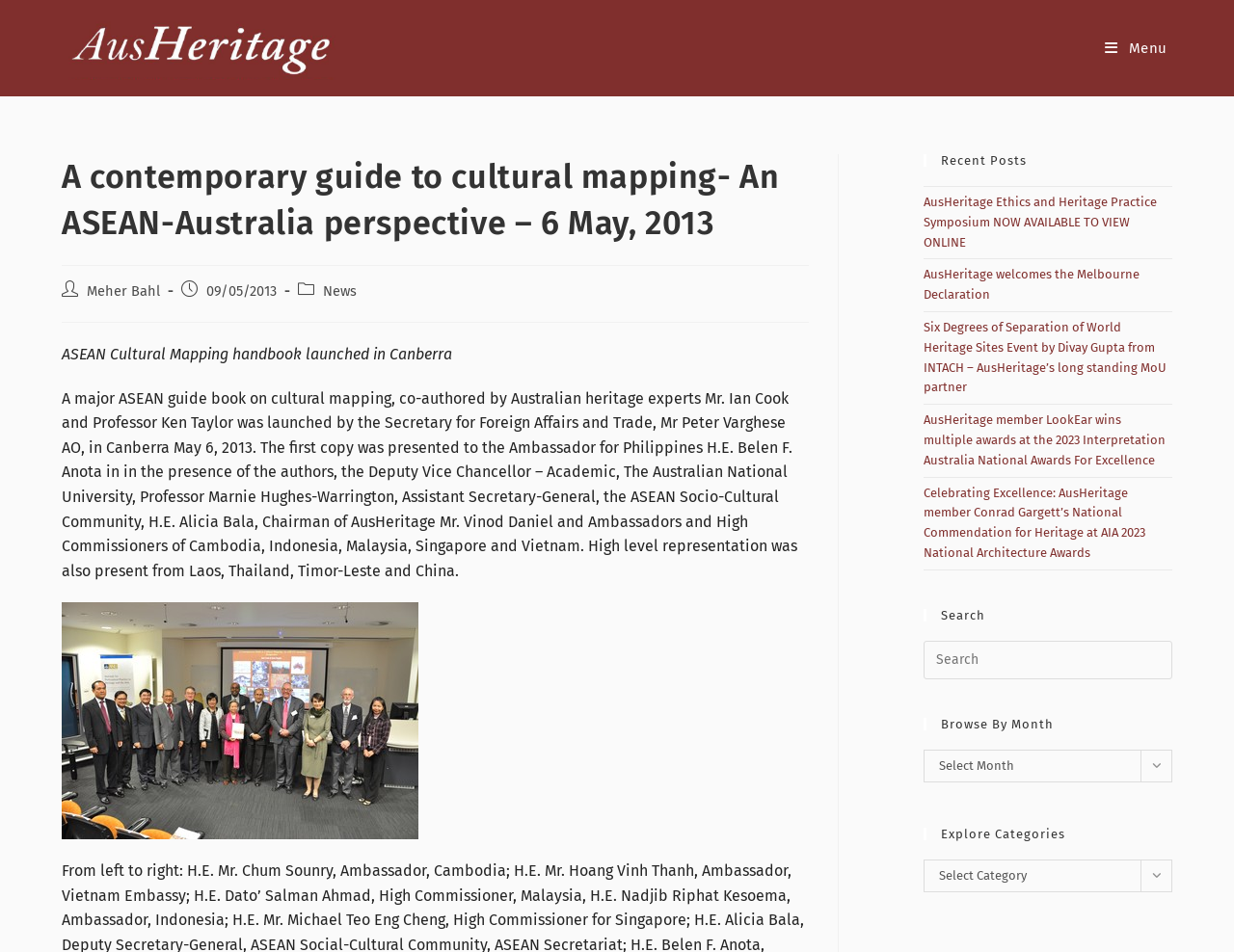Using the description: "News", determine the UI element's bounding box coordinates. Ensure the coordinates are in the format of four float numbers between 0 and 1, i.e., [left, top, right, bottom].

[0.262, 0.297, 0.289, 0.315]